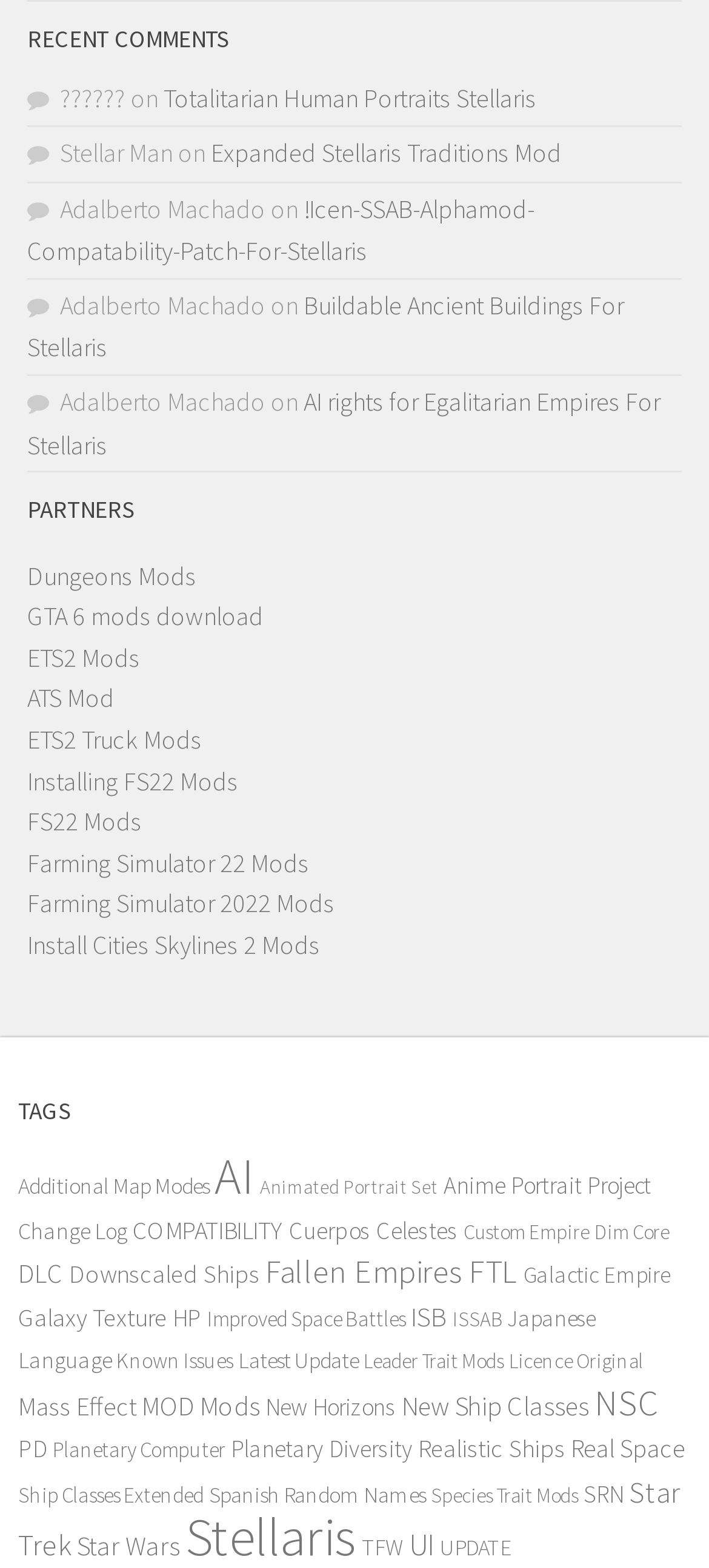Locate the bounding box coordinates of the clickable part needed for the task: "Browse AI rights for Egalitarian Empires For Stellaris".

[0.038, 0.246, 0.931, 0.294]